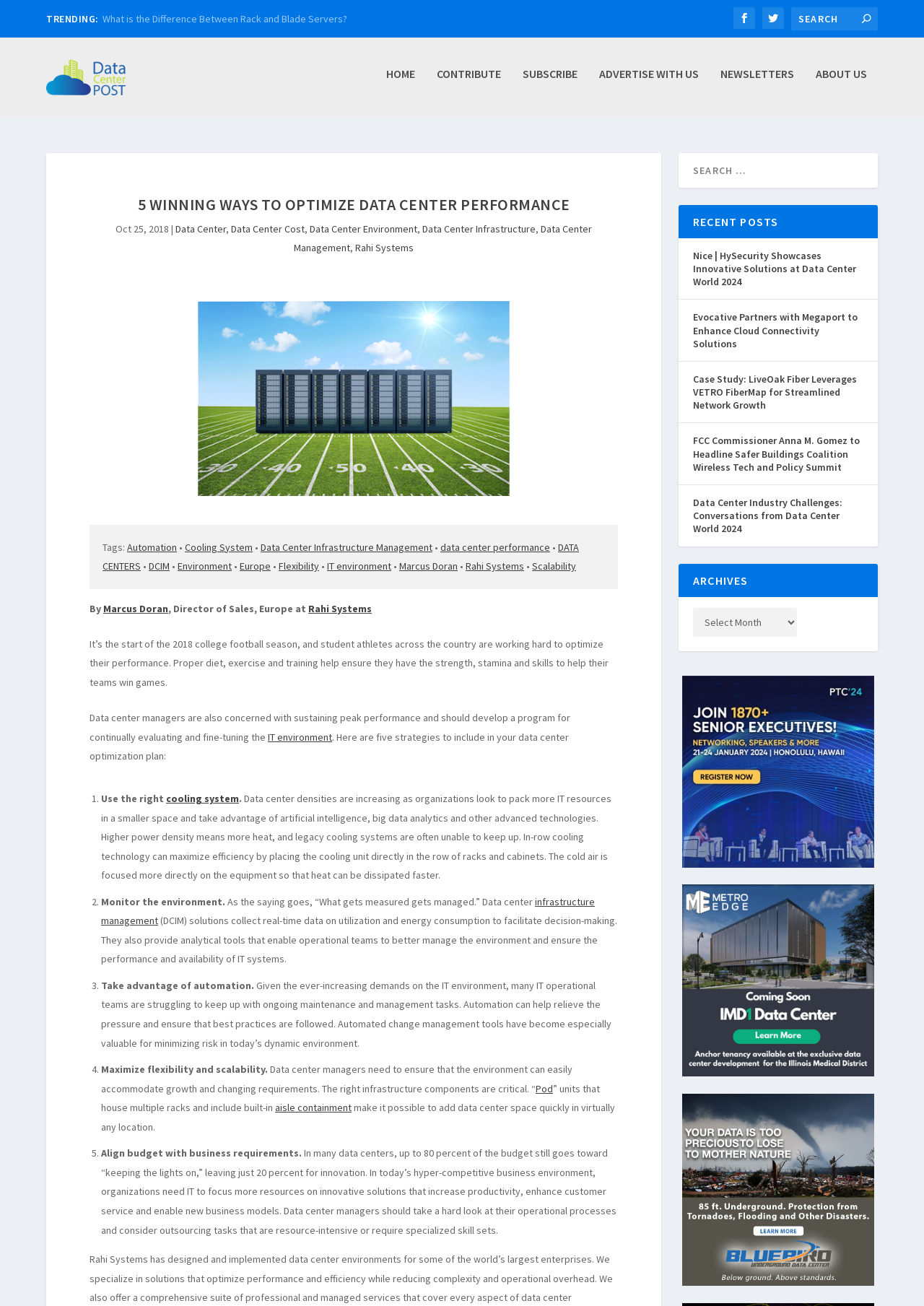Determine the coordinates of the bounding box that should be clicked to complete the instruction: "Check out the article about HySecurity at Data Center World 2024". The coordinates should be represented by four float numbers between 0 and 1: [left, top, right, bottom].

[0.75, 0.185, 0.927, 0.215]